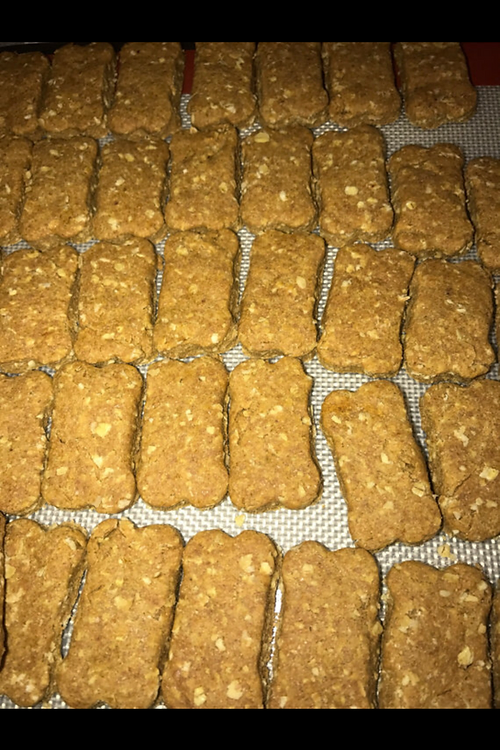What is the color of the dog treats?
Craft a detailed and extensive response to the question.

The caption describes the treats as exhibiting a 'rich golden-brown color', which suggests that the color of the dog treats is golden-brown.